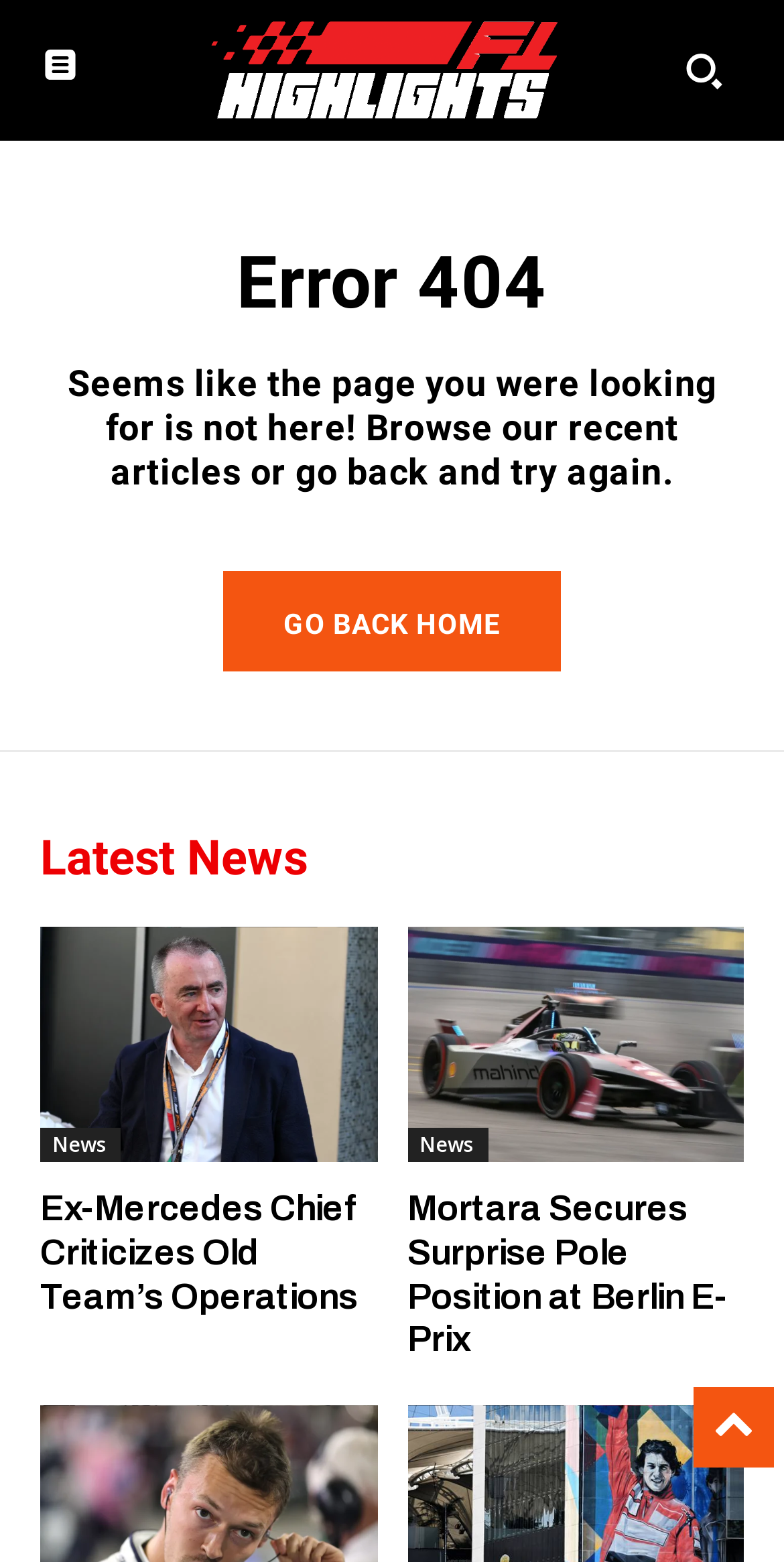Respond to the question with just a single word or phrase: 
How many news articles are listed on this page?

2